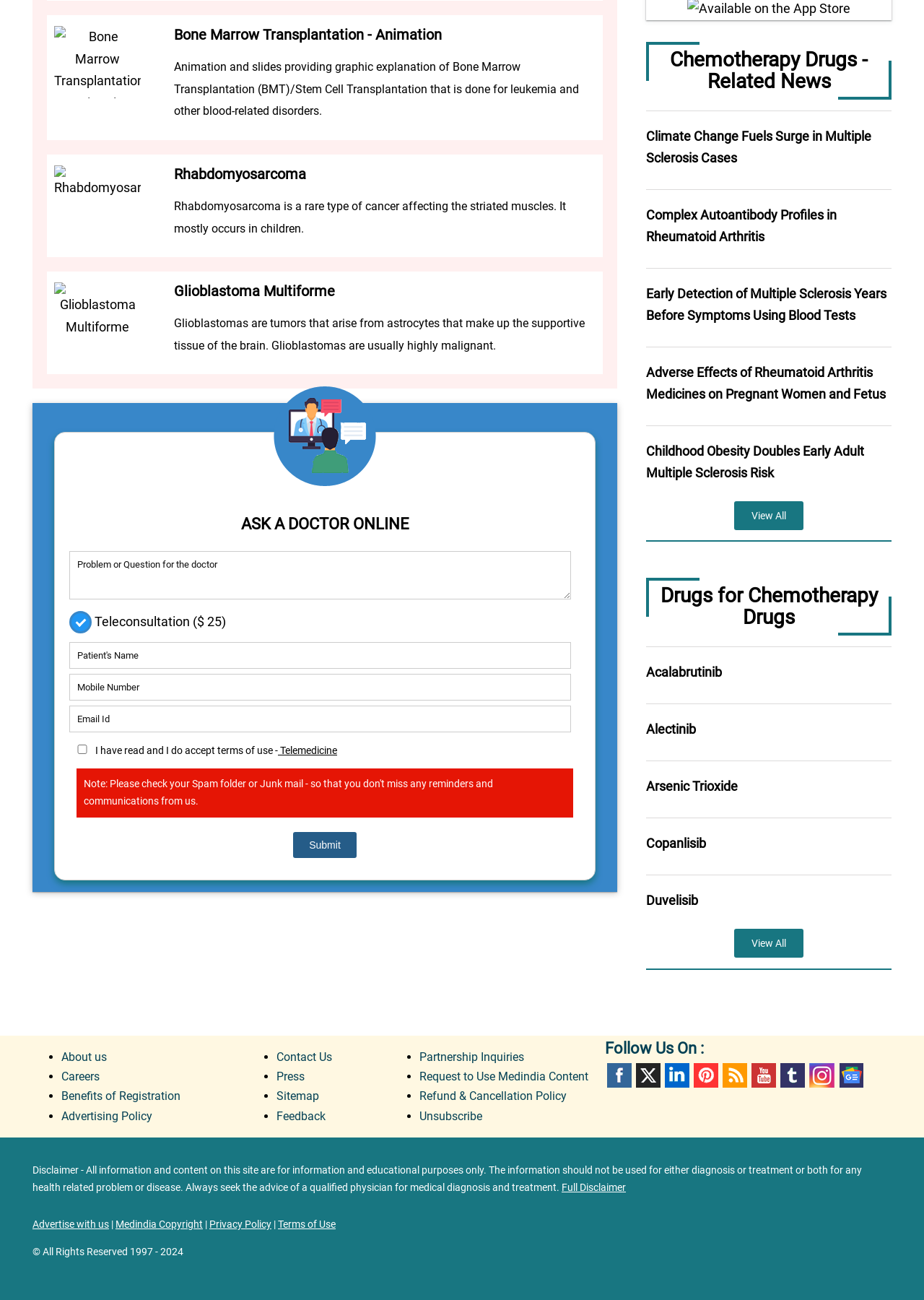What type of cancer is Glioblastoma Multiforme?
Use the information from the image to give a detailed answer to the question.

Glioblastoma Multiforme is a type of cancer that affects the brain. According to the webpage, it arises from astrocytes that make up the supportive tissue of the brain and is usually highly malignant.